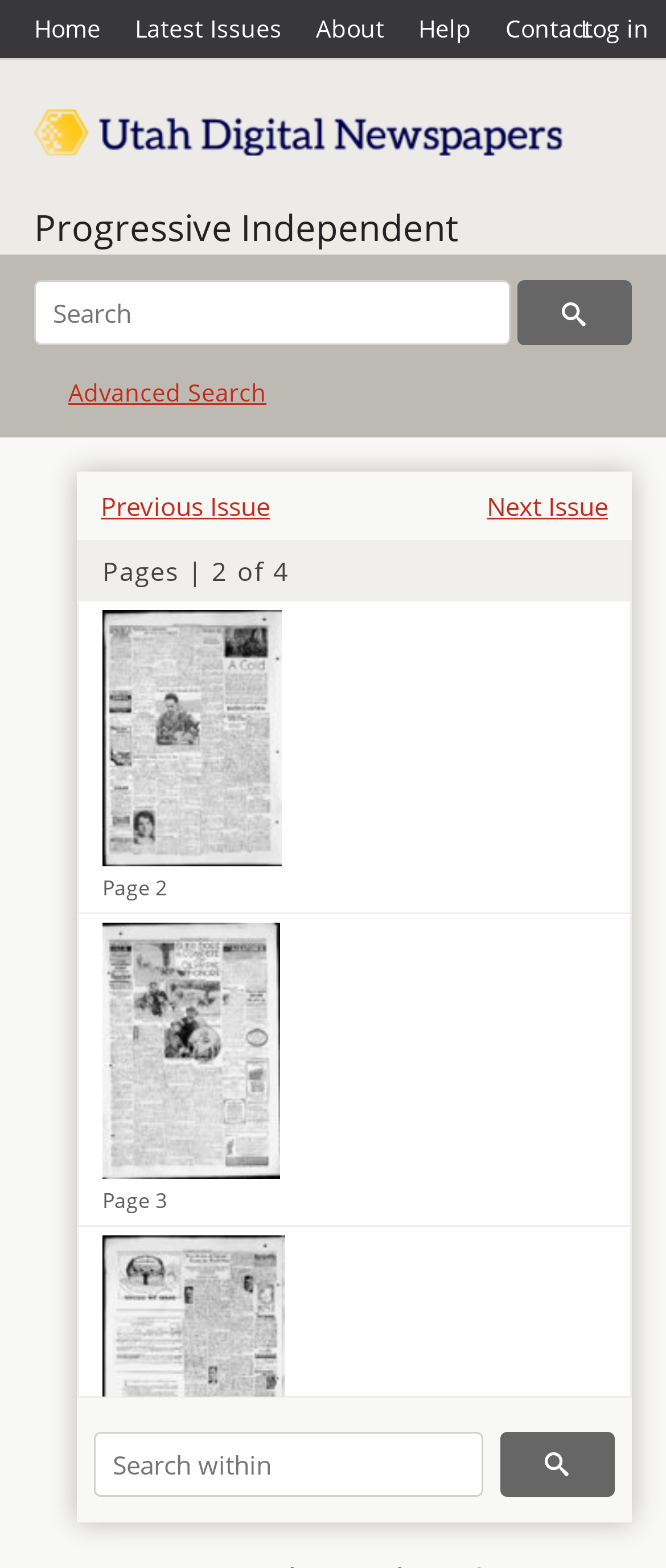How many pages are in this issue?
Using the visual information, answer the question in a single word or phrase.

4